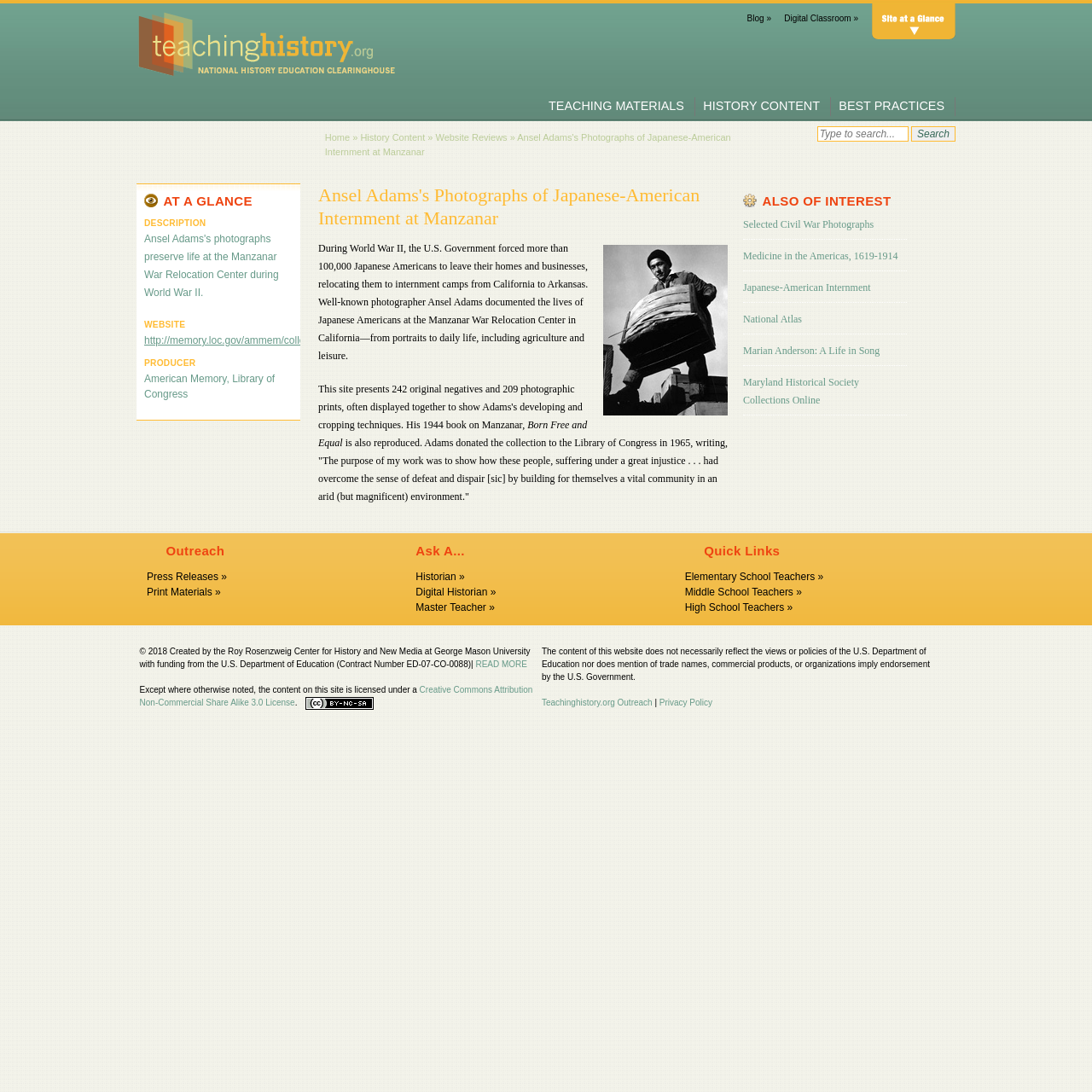Please give a short response to the question using one word or a phrase:
What is the copyright year mentioned at the bottom of the webpage?

2018